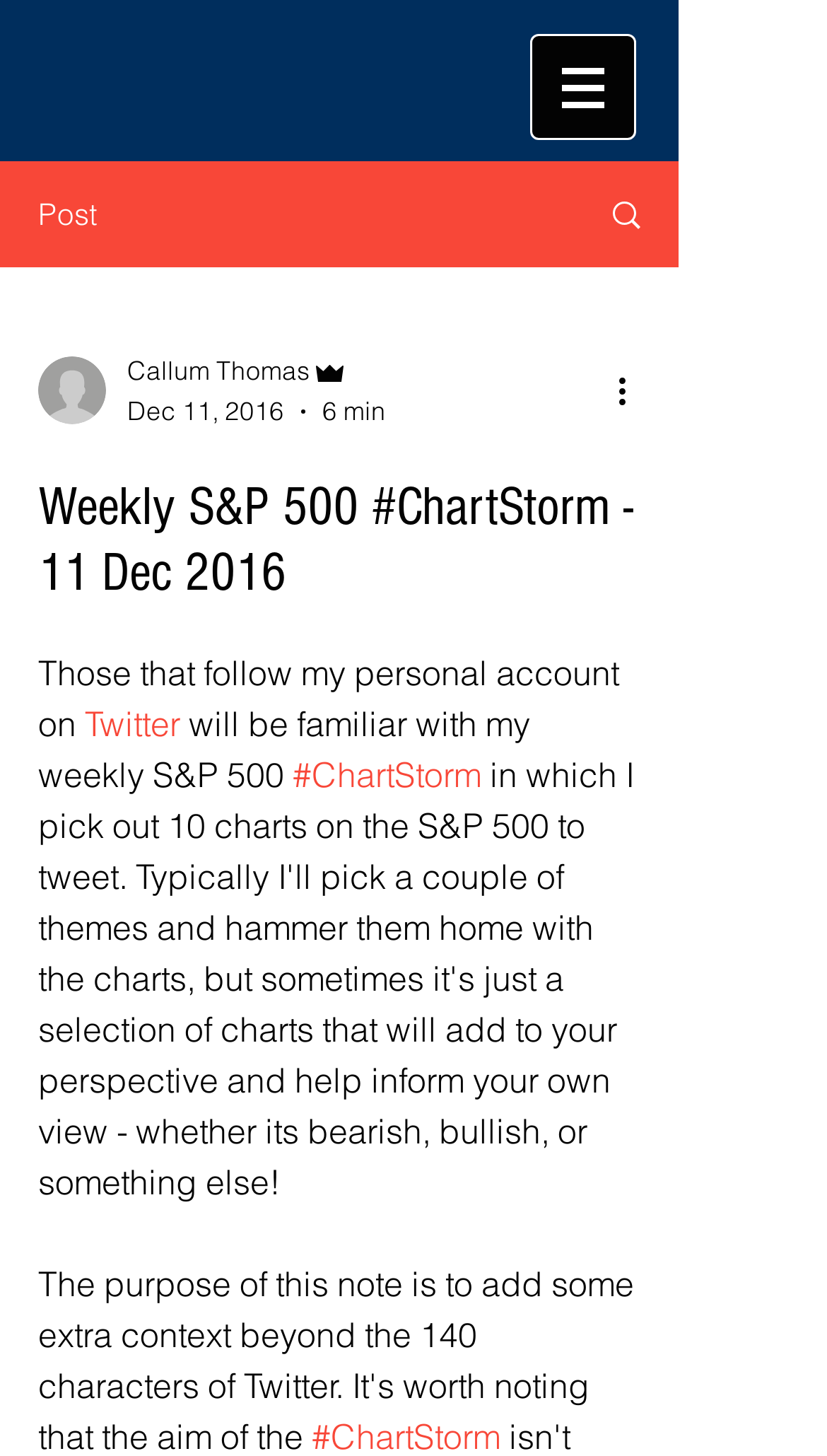Please determine the primary heading and provide its text.

Weekly S&P 500 #ChartStorm - 11 Dec 2016